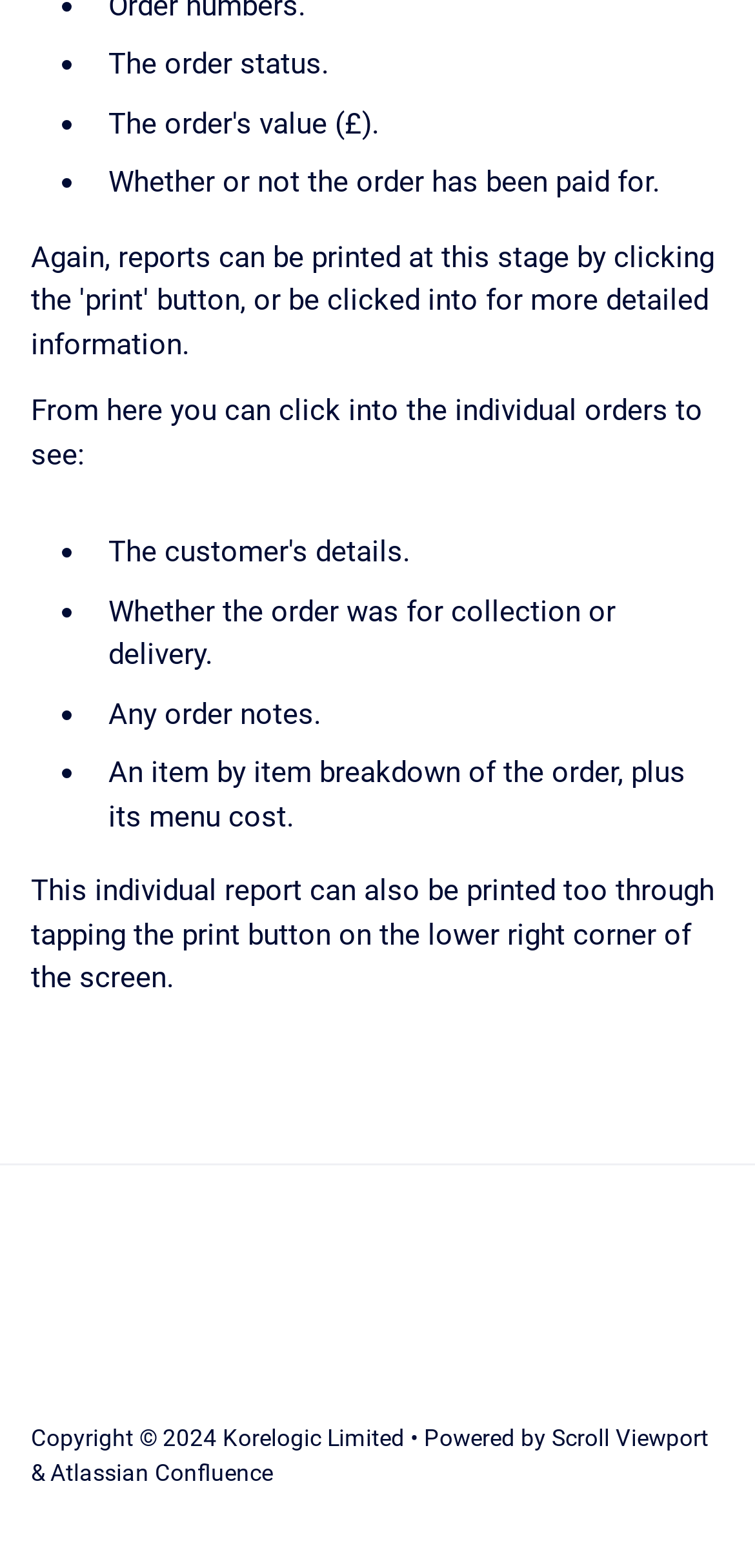Mark the bounding box of the element that matches the following description: "7 novembre 2021".

None